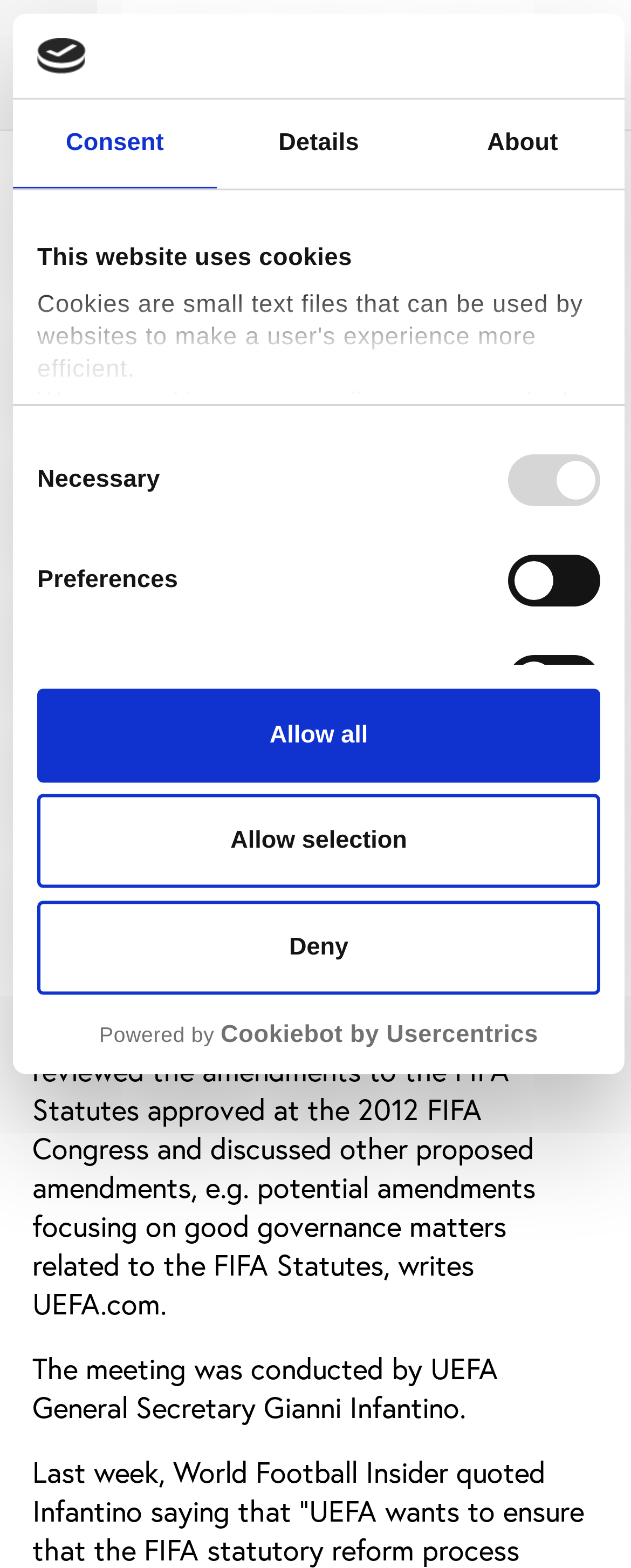Review the image closely and give a comprehensive answer to the question: What is the purpose of the cookies on this website?

According to the consent selection section, the website uses cookies to personalise content and ads, provide social media features, and analyse traffic. This information is provided in the 'This website uses cookies' section.